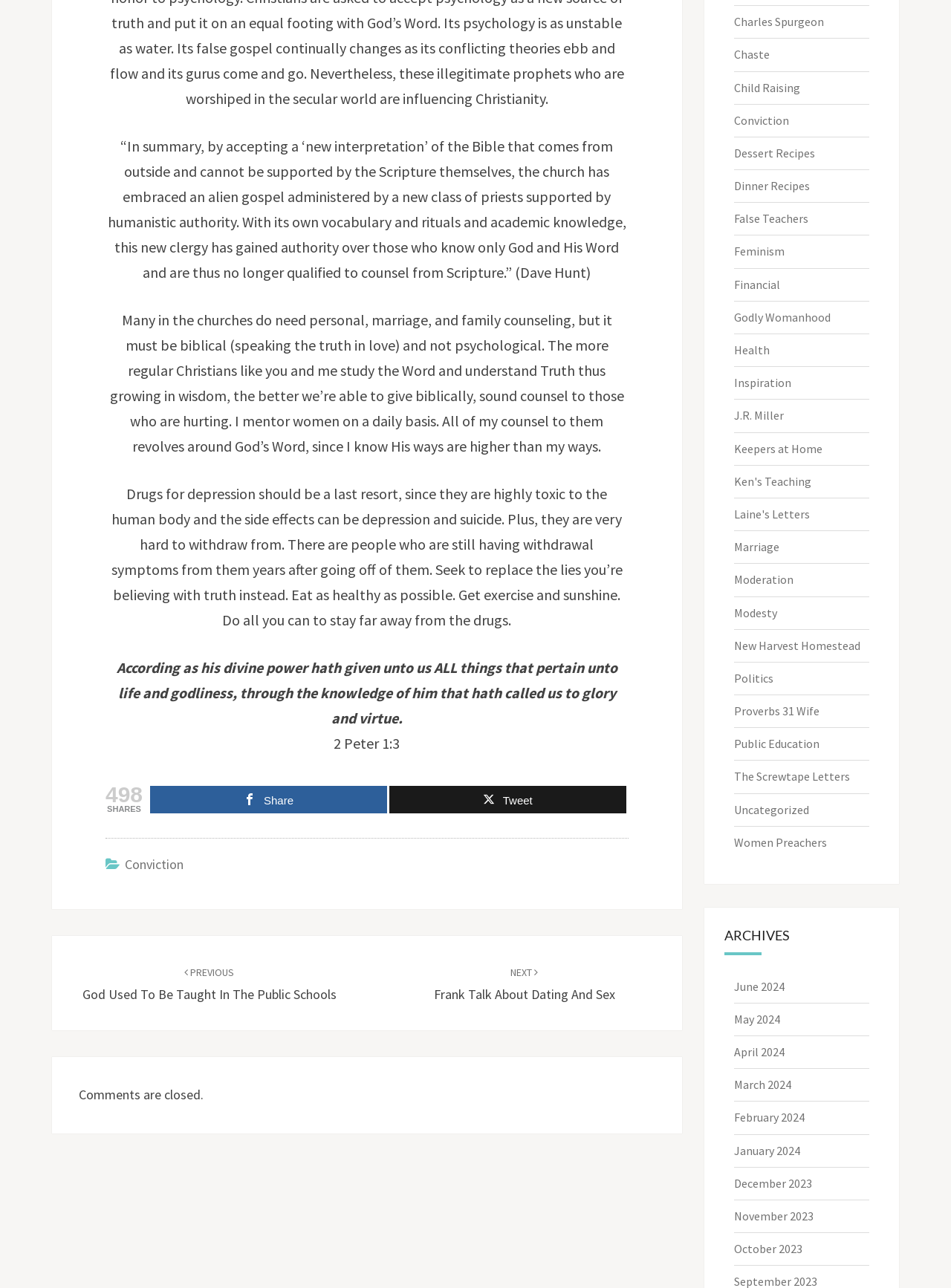How many categories are listed in the ARCHIVES section?
Give a detailed explanation using the information visible in the image.

I counted the number of categories listed in the ARCHIVES section by looking at the links with IDs 330 to 338, which represent the months from June 2024 to October 2023.